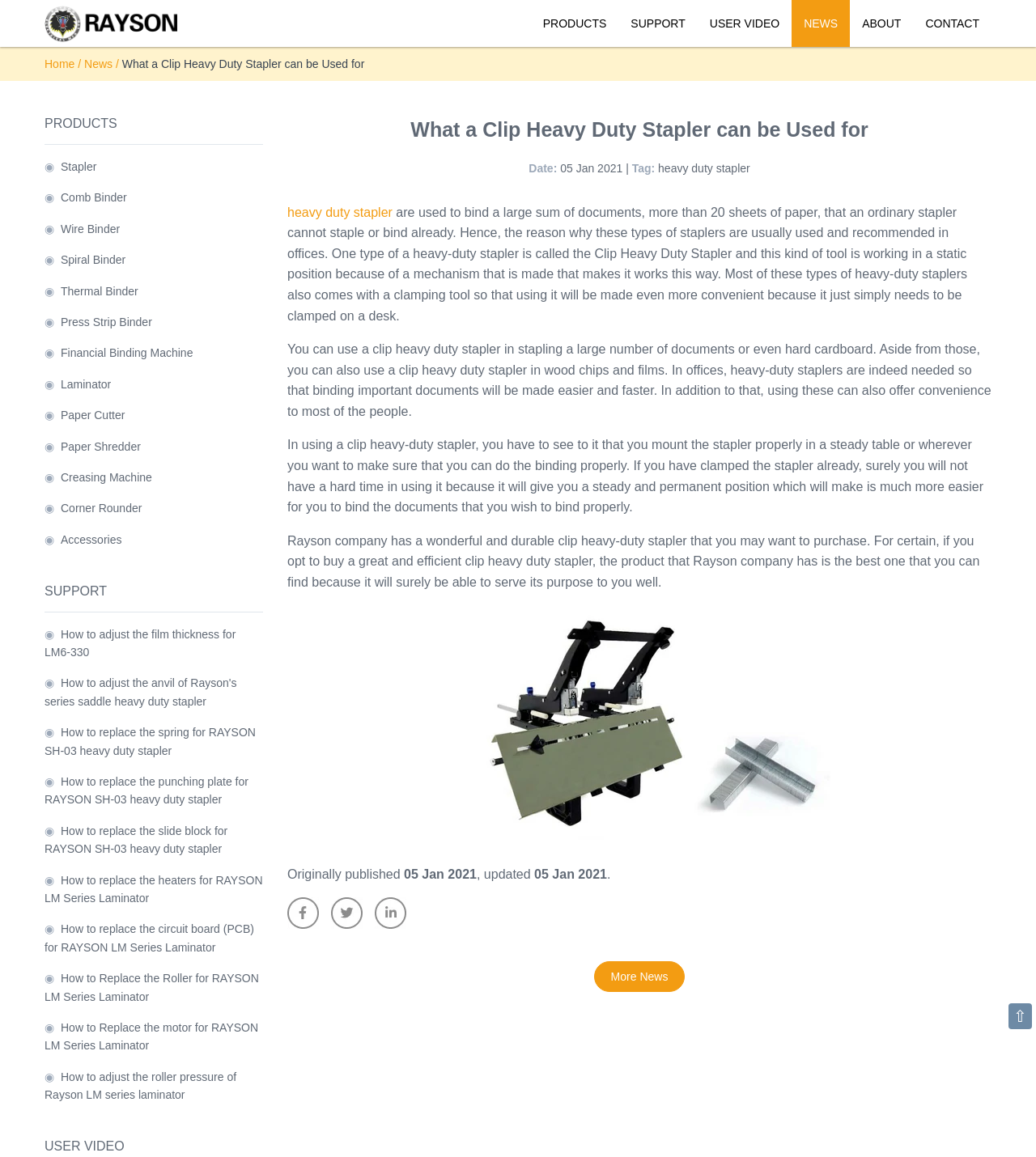How many social media links are available?
Carefully analyze the image and provide a detailed answer to the question.

The webpage has 3 social media links, including Facebook, Twitter, and Linkedin, which are located at the bottom of the page.